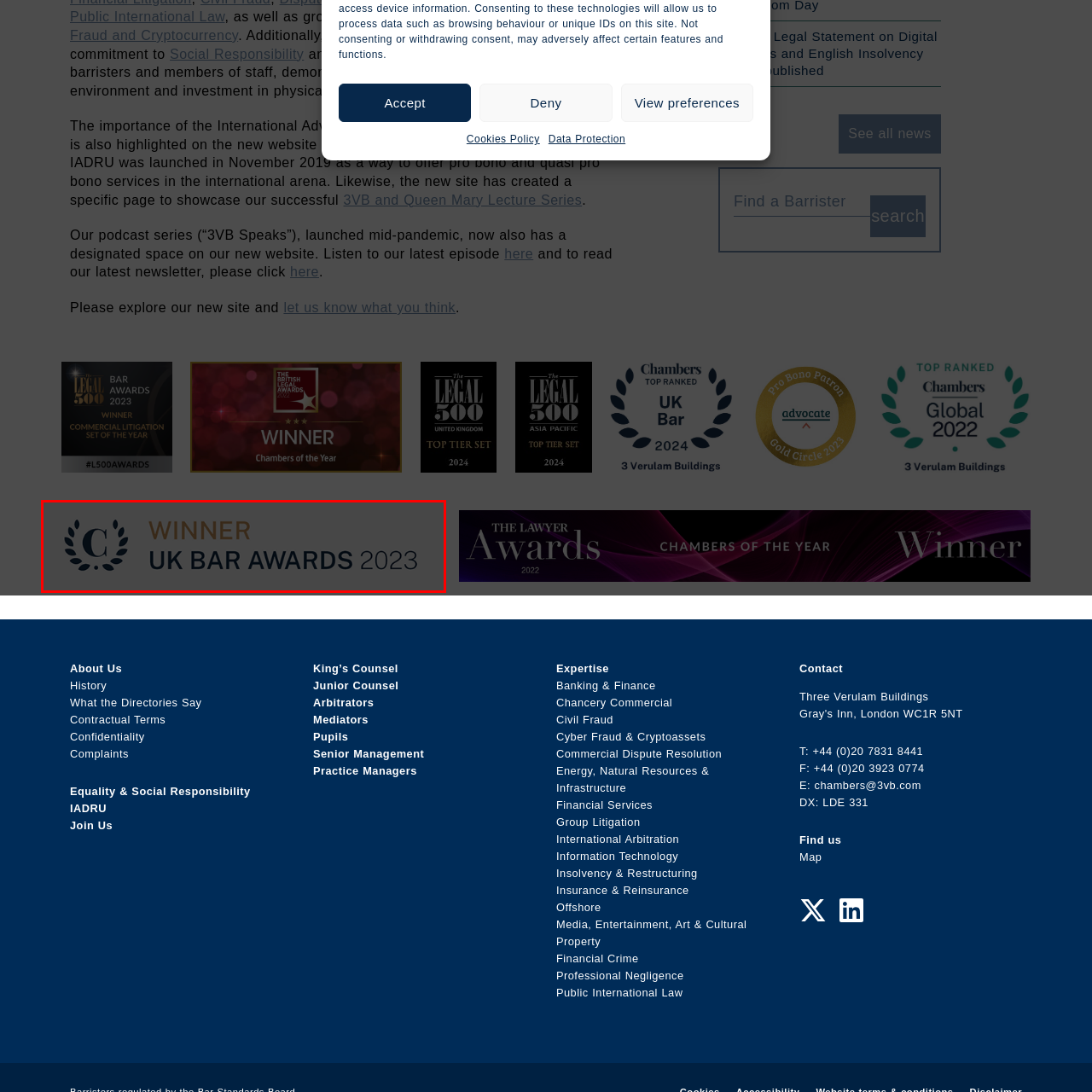Please analyze the portion of the image highlighted by the red bounding box and respond to the following question with a detailed explanation based on what you see: What is the year of the UK Bar Awards mentioned in the image?

The image includes the text 'UK BAR AWARDS 2023', which indicates the year of the award.